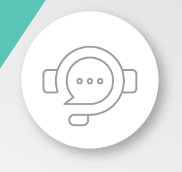Please provide a comprehensive answer to the question below using the information from the image: What is the purpose of the live chat service?

According to the caption, the live chat service is designed to address potential customers' inquiries promptly, ensuring that their questions are answered in a timely manner.